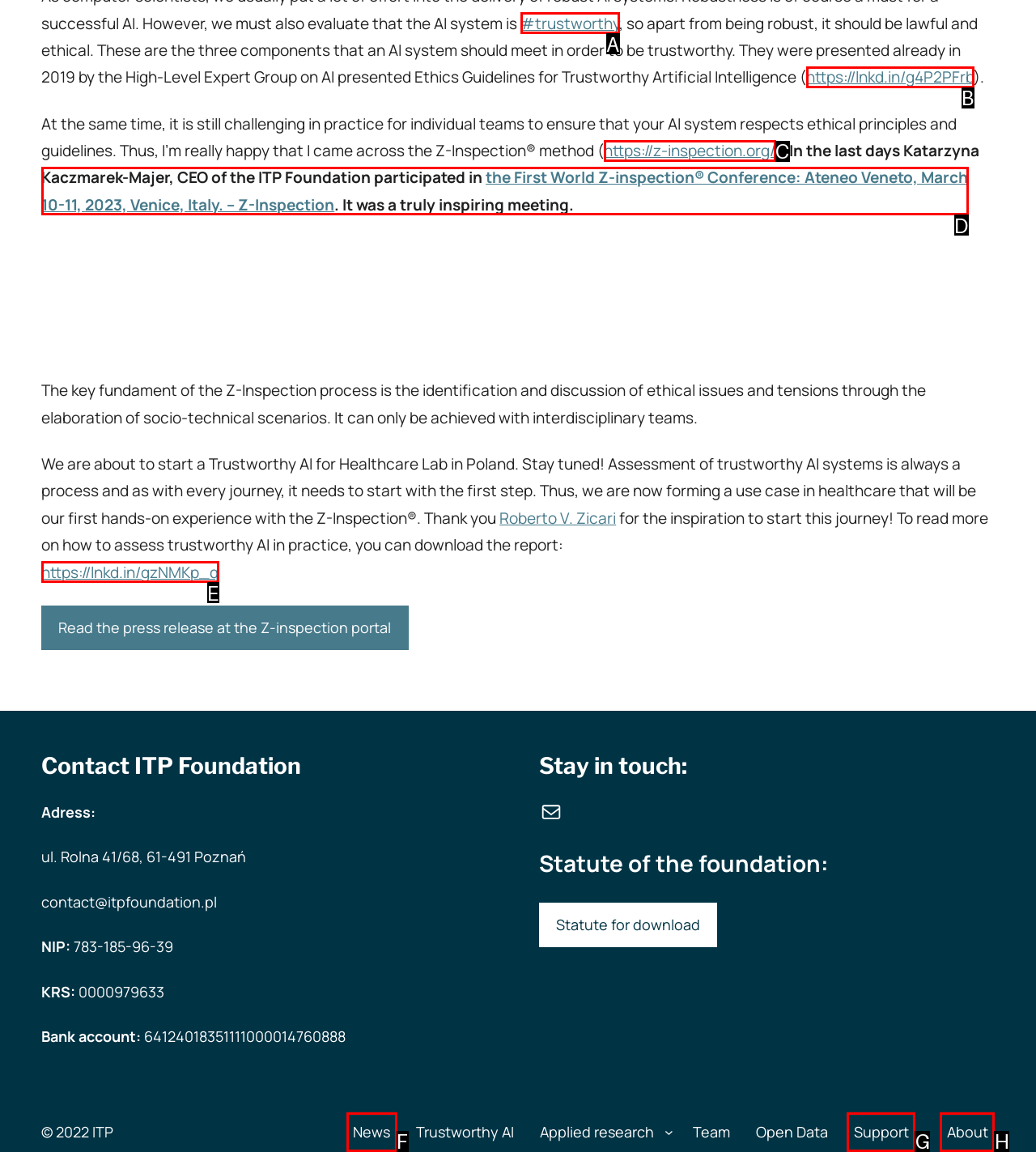Please select the letter of the HTML element that fits the description: https://lnkd.in/gzNMKp_q. Answer with the option's letter directly.

E